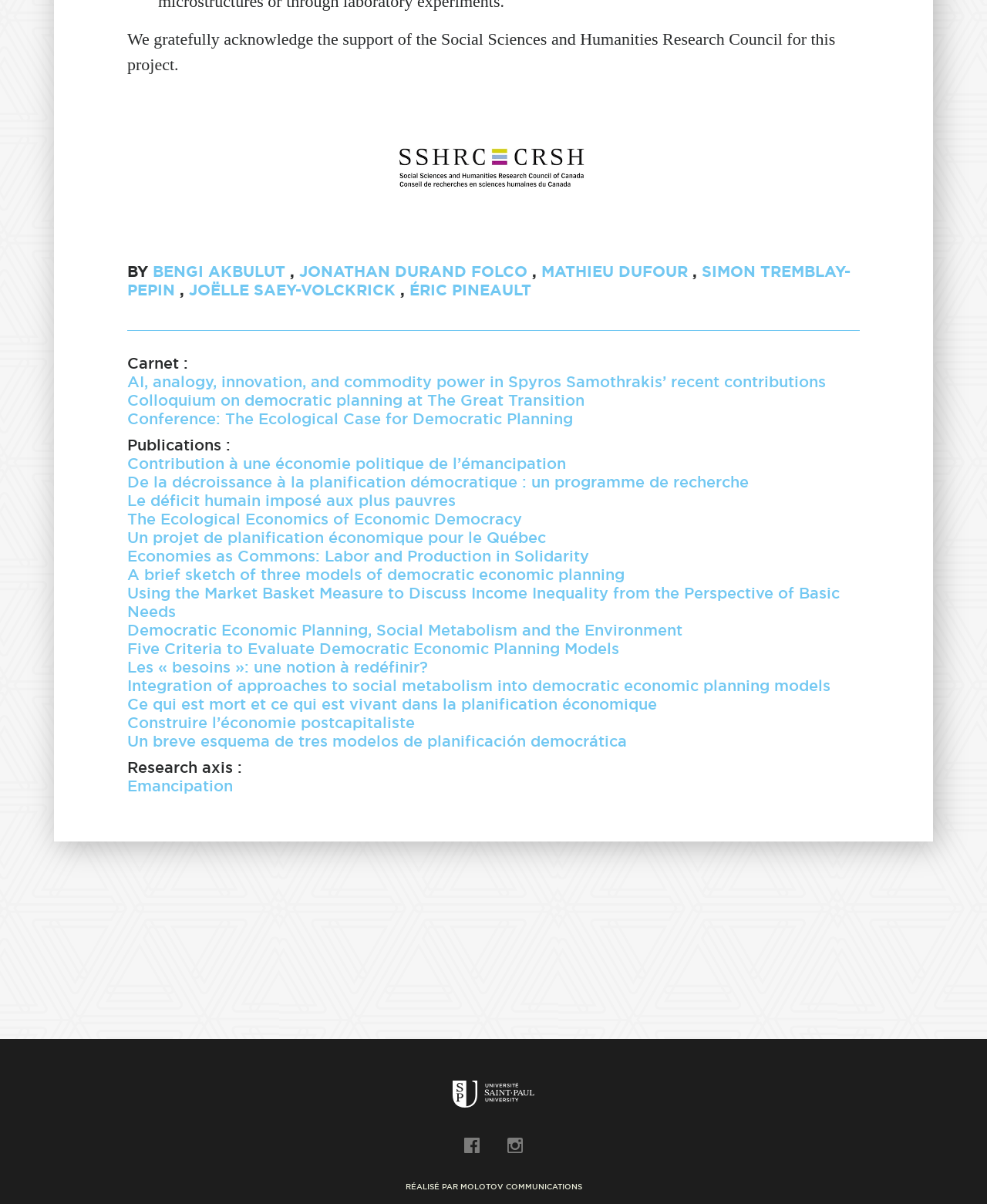Find the bounding box coordinates of the element you need to click on to perform this action: 'Visit the website of MOLOTOV COMMUNICATIONS'. The coordinates should be represented by four float values between 0 and 1, in the format [left, top, right, bottom].

[0.466, 0.982, 0.589, 0.989]